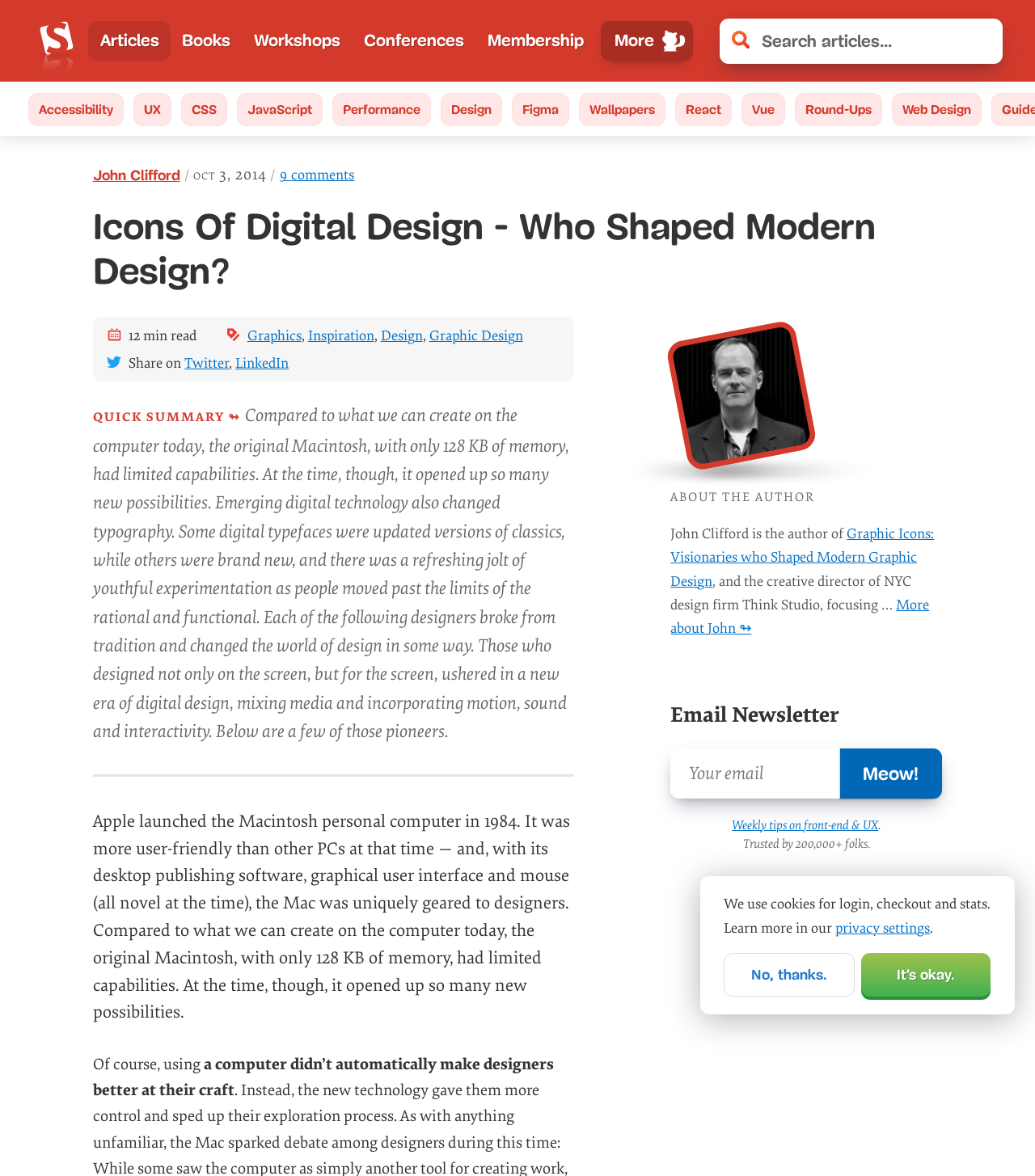Please provide the bounding box coordinate of the region that matches the element description: Wallpapers. Coordinates should be in the format (top-left x, top-left y, bottom-right x, bottom-right y) and all values should be between 0 and 1.

[0.559, 0.079, 0.643, 0.107]